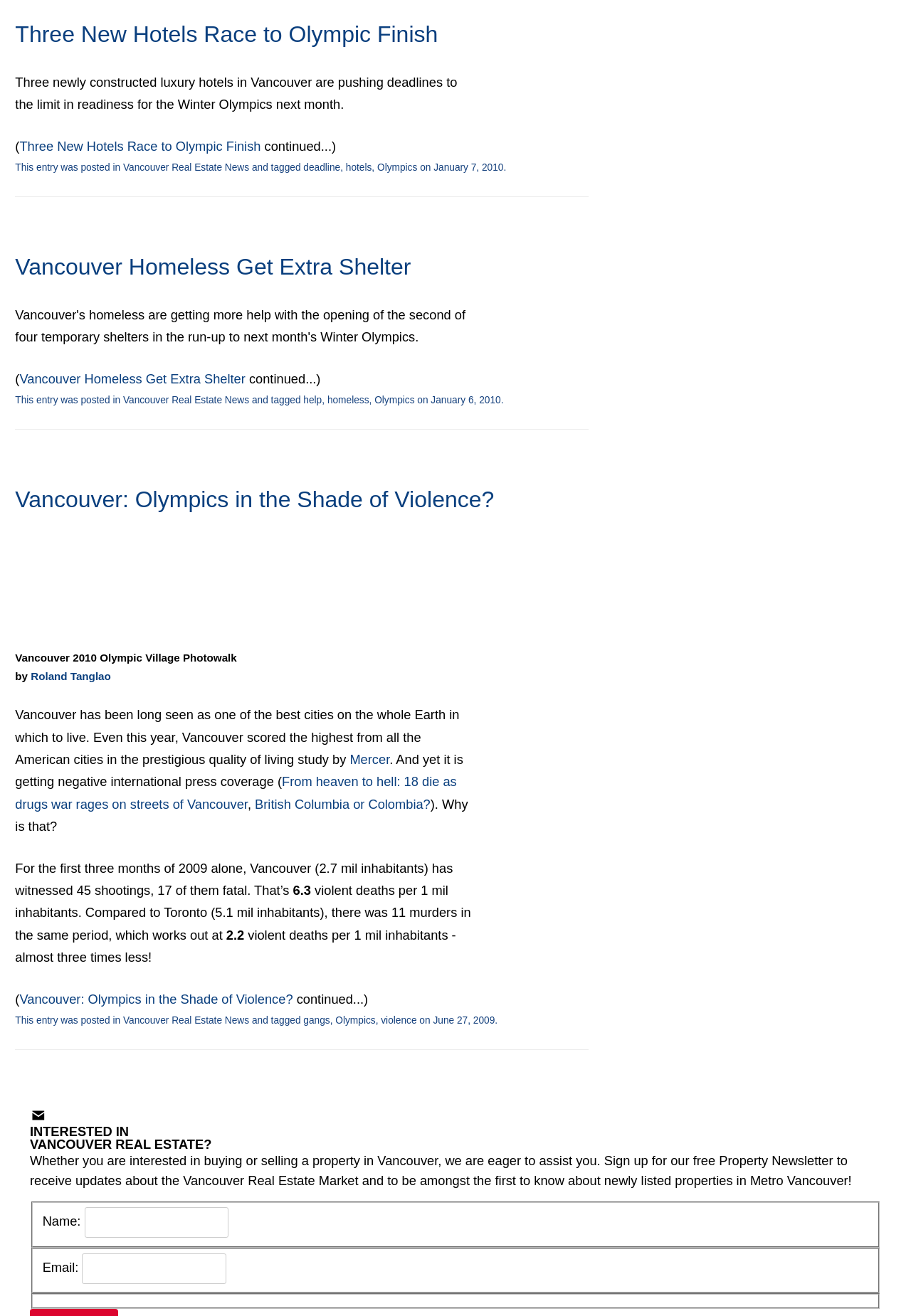Identify the bounding box for the UI element that is described as follows: "Categories".

None